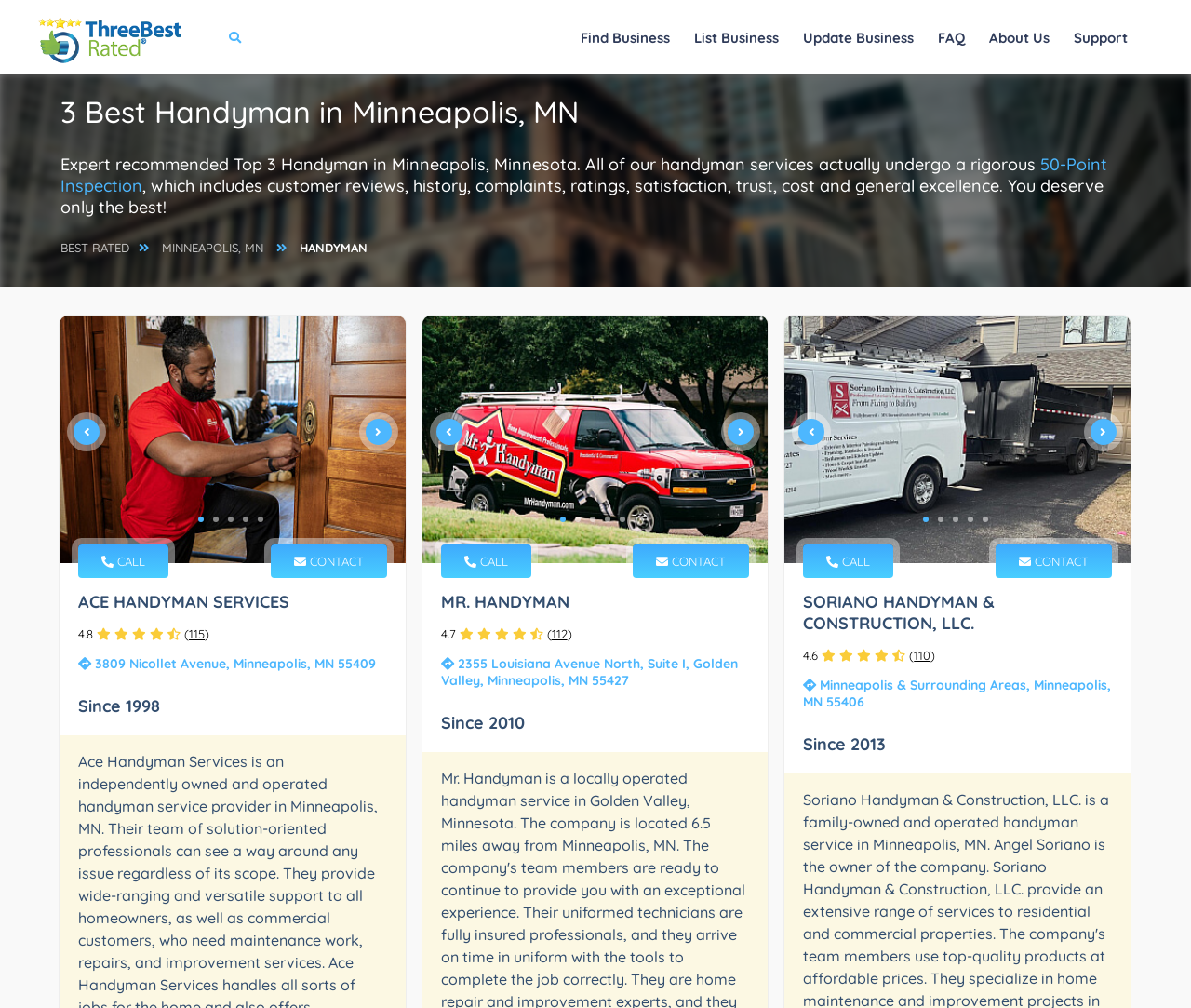Identify the bounding box coordinates of the region that needs to be clicked to carry out this instruction: "Check out the recent post about Lights On, Troubles Gone". Provide these coordinates as four float numbers ranging from 0 to 1, i.e., [left, top, right, bottom].

None